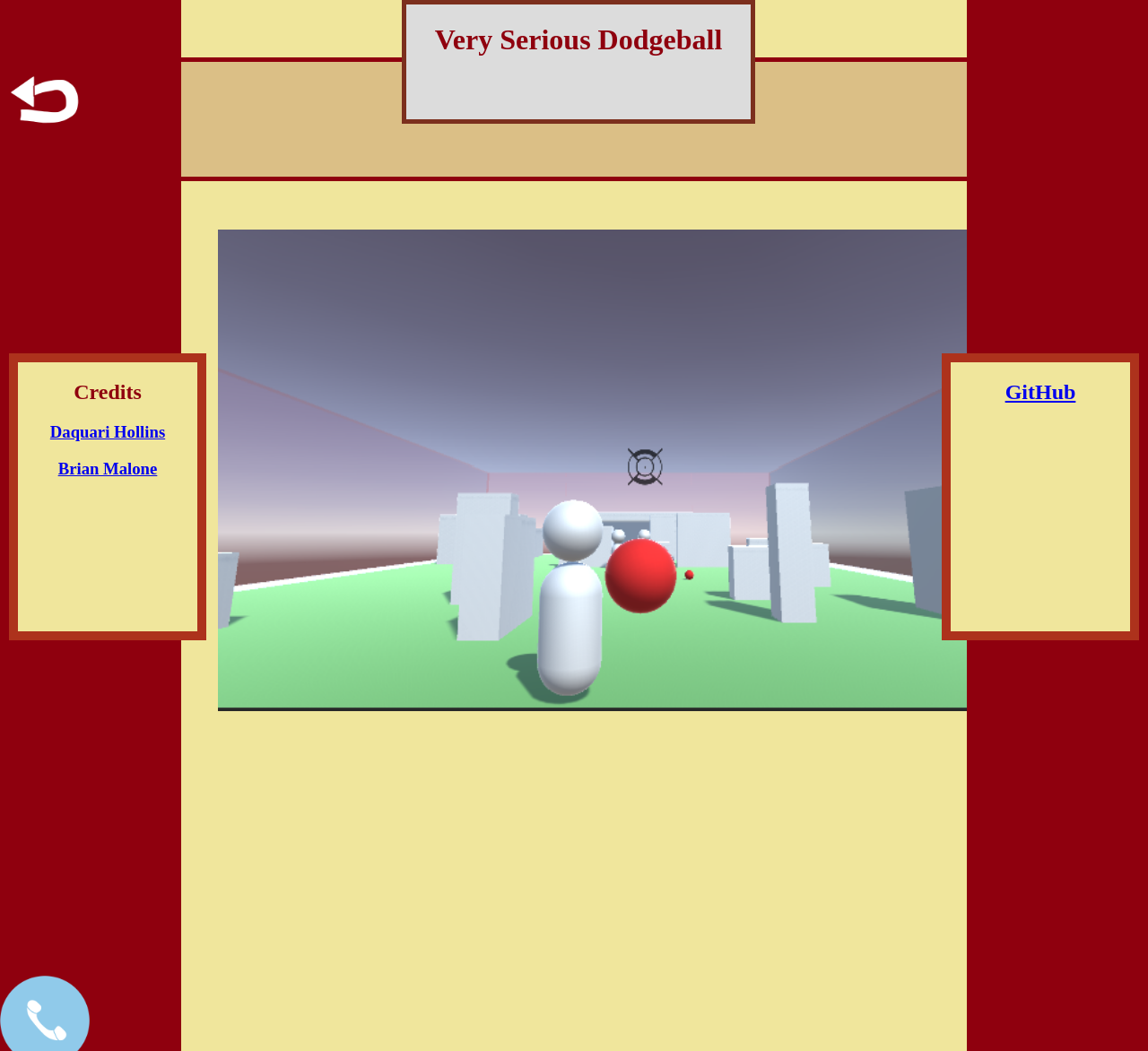Where is the 'Contact Me' link located?
Please provide a comprehensive answer based on the contents of the image.

The location of the 'Contact Me' link can be determined by looking at its bounding box coordinates, which indicate that it is located at the top left of the webpage.